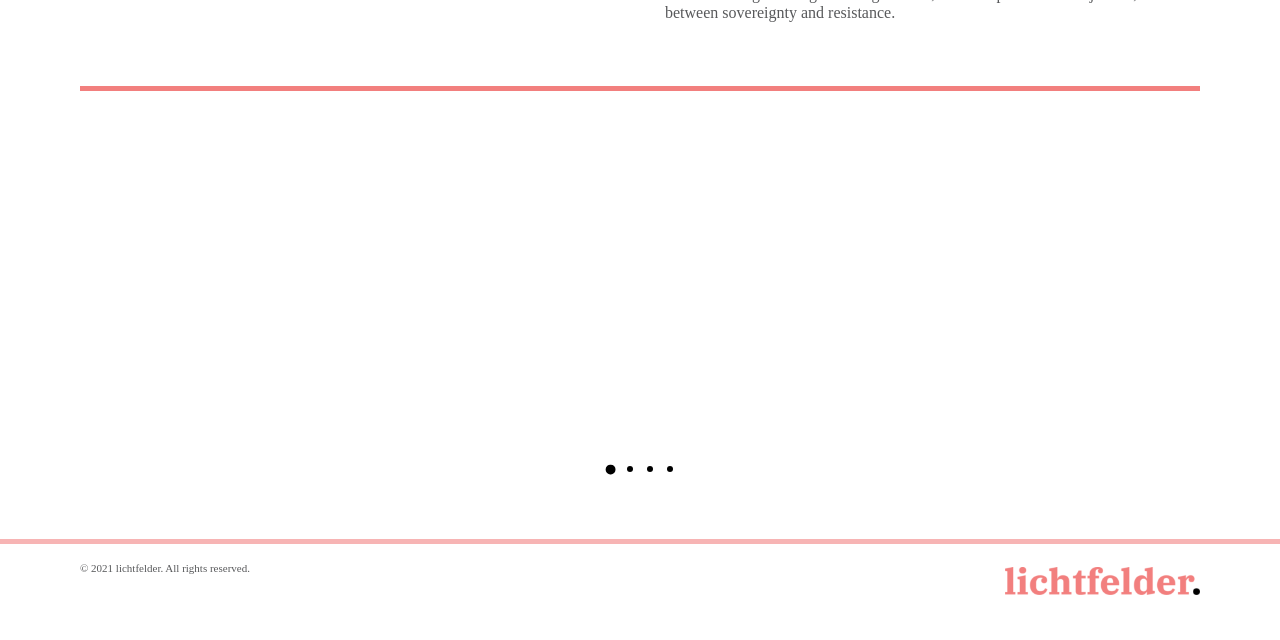Provide the bounding box coordinates, formatted as (top-left x, top-left y, bottom-right x, bottom-right y), with all values being floating point numbers between 0 and 1. Identify the bounding box of the UI element that matches the description: Roswitha Weingrill.

[0.126, 0.224, 0.274, 0.263]